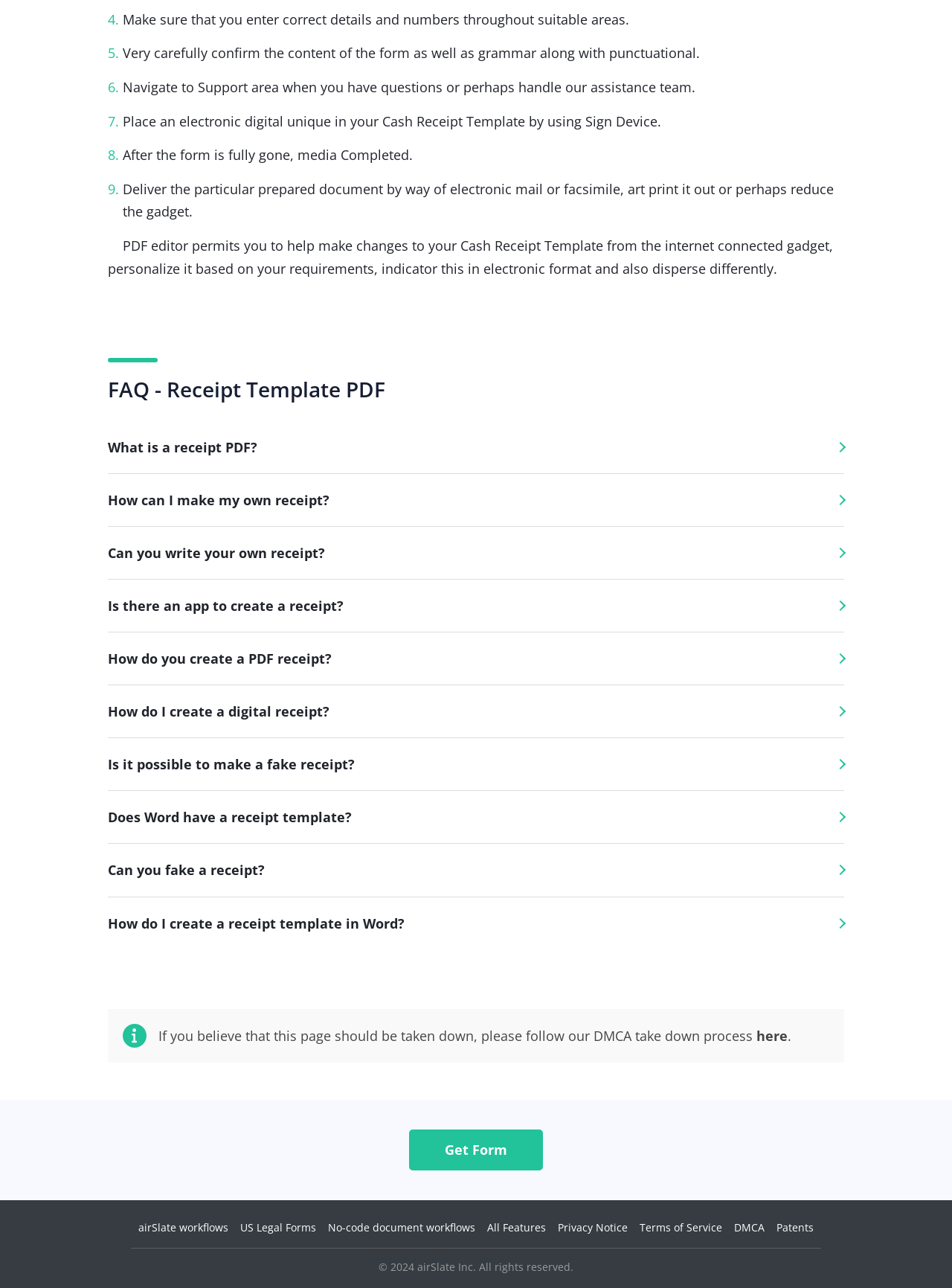How can you get in touch with the support team? Observe the screenshot and provide a one-word or short phrase answer.

Navigate to Support area